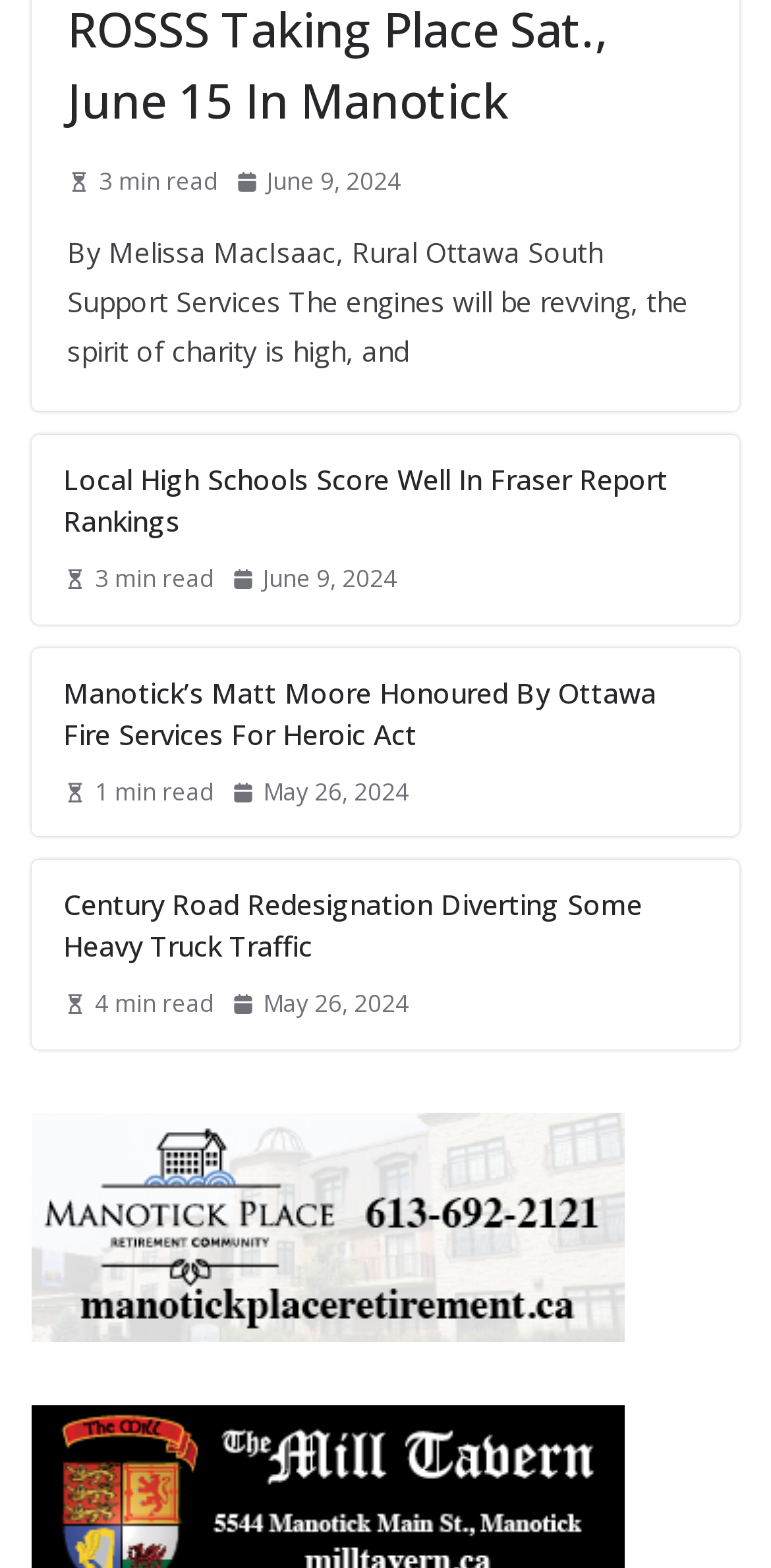Answer the question below with a single word or a brief phrase: 
What is the reading time of the first article?

3 min